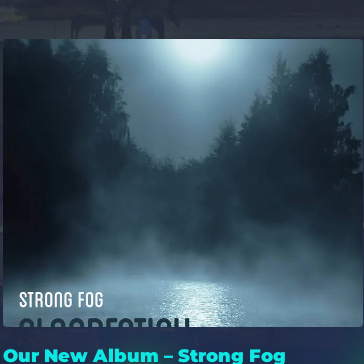What is the dominant color palette of the image?
Using the screenshot, give a one-word or short phrase answer.

Deep blues and grays